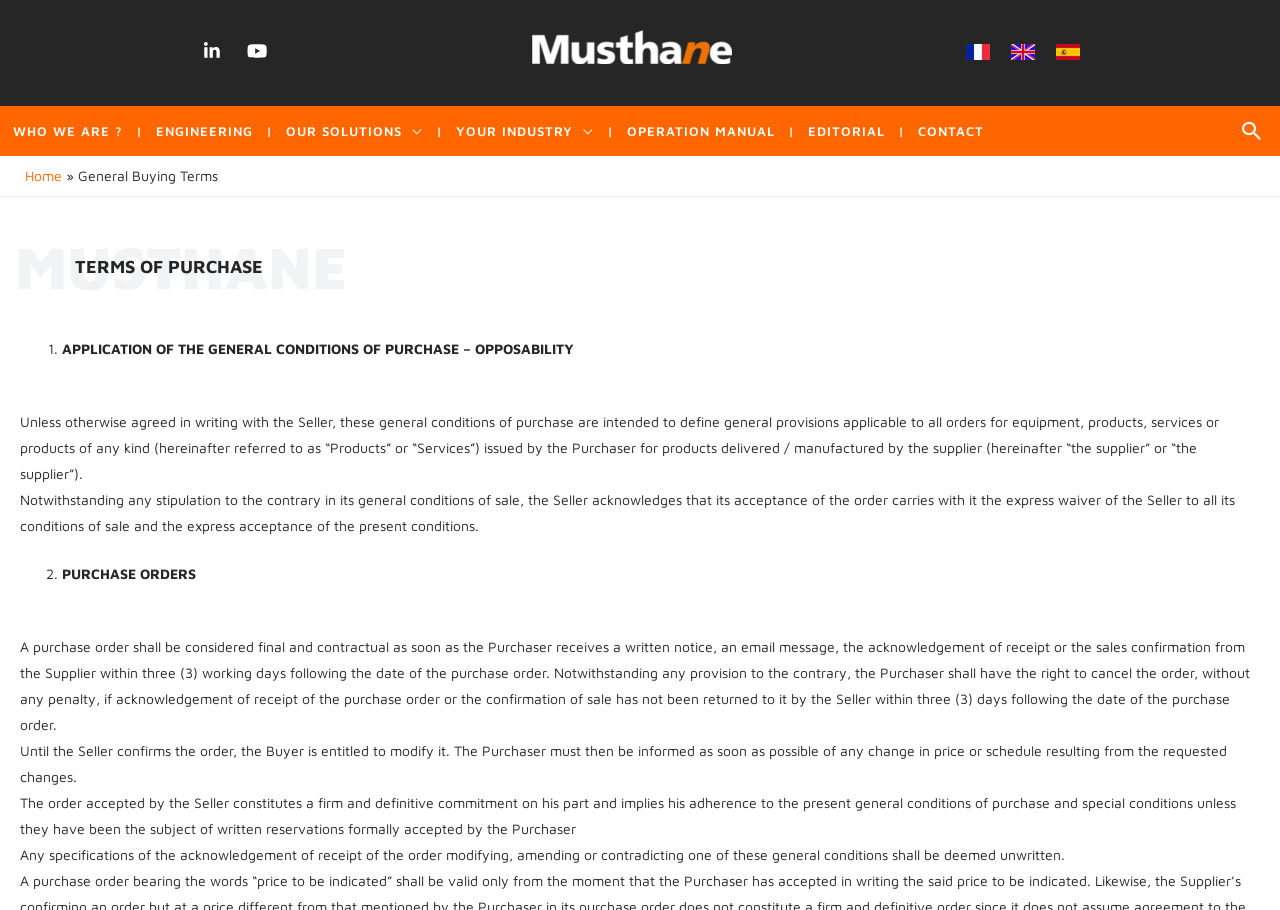Based on the image, give a detailed response to the question: What are the languages available?

The languages available on the webpage are French, English, and Spanish, which can be selected by clicking on the corresponding flag icons at the top of the webpage.